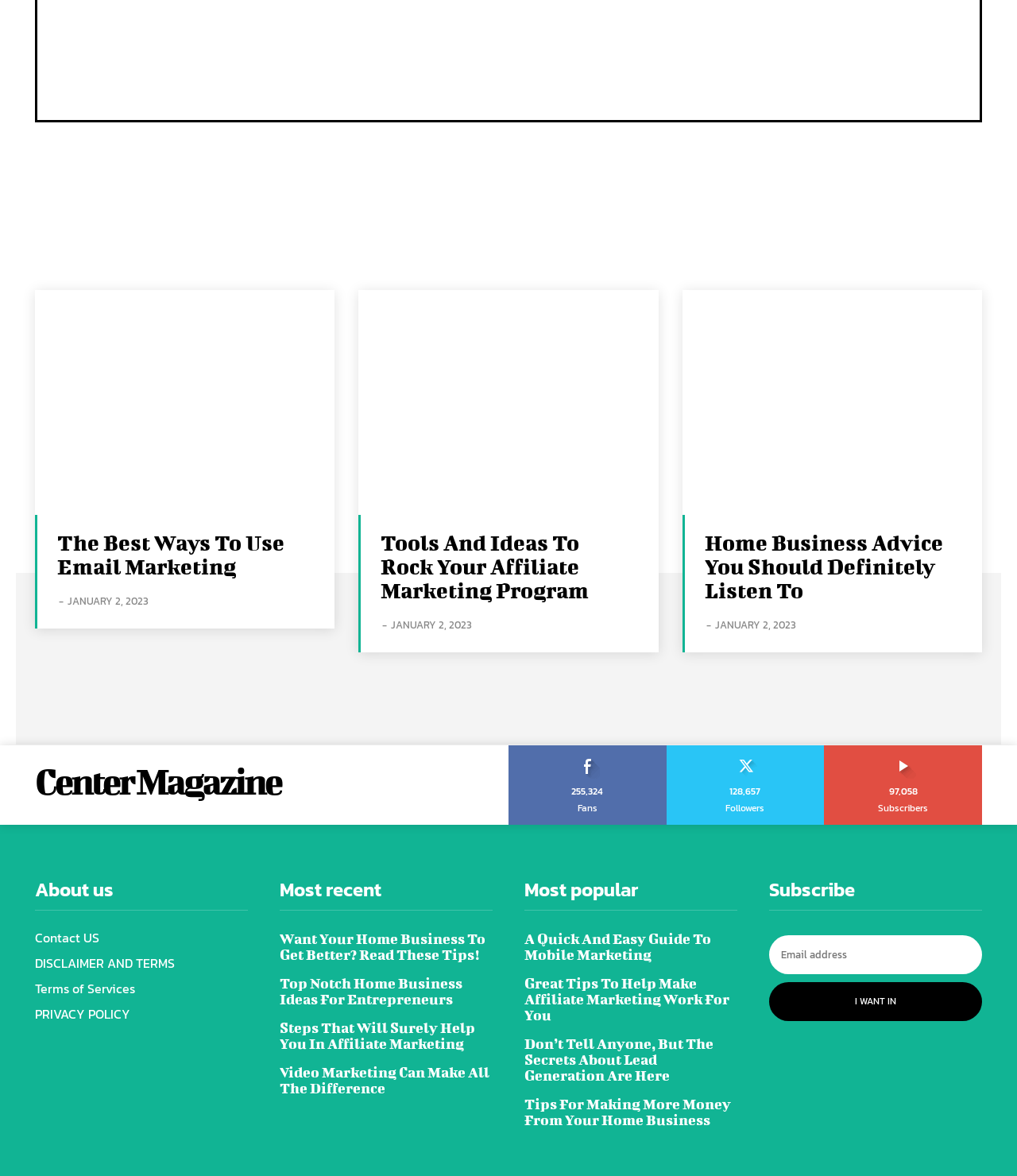Provide a one-word or one-phrase answer to the question:
What is the date of the latest article?

JANUARY 2, 2023